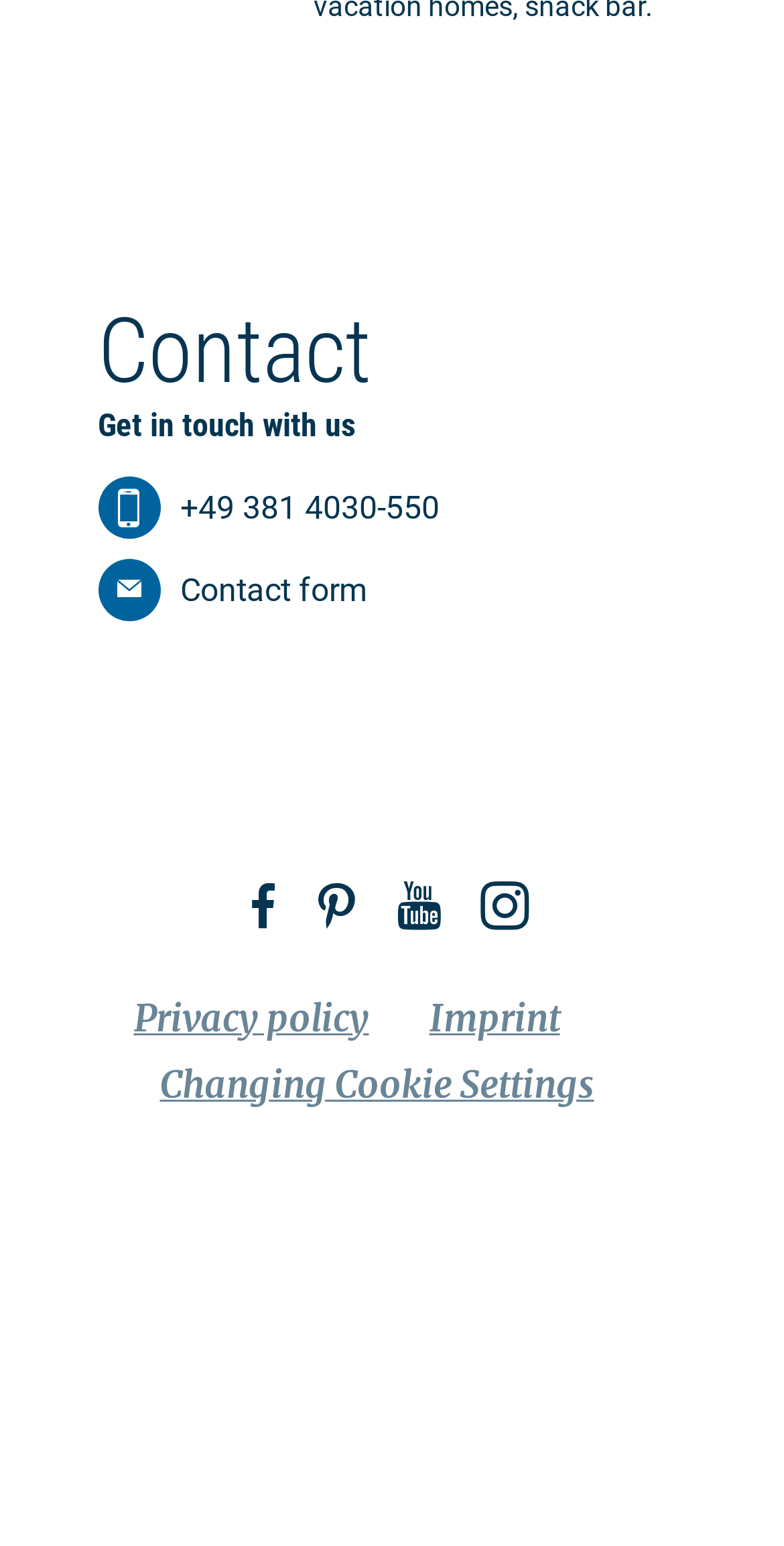Determine the bounding box coordinates of the region to click in order to accomplish the following instruction: "Get in touch with us through phone". Provide the coordinates as four float numbers between 0 and 1, specifically [left, top, right, bottom].

[0.125, 0.308, 0.875, 0.348]